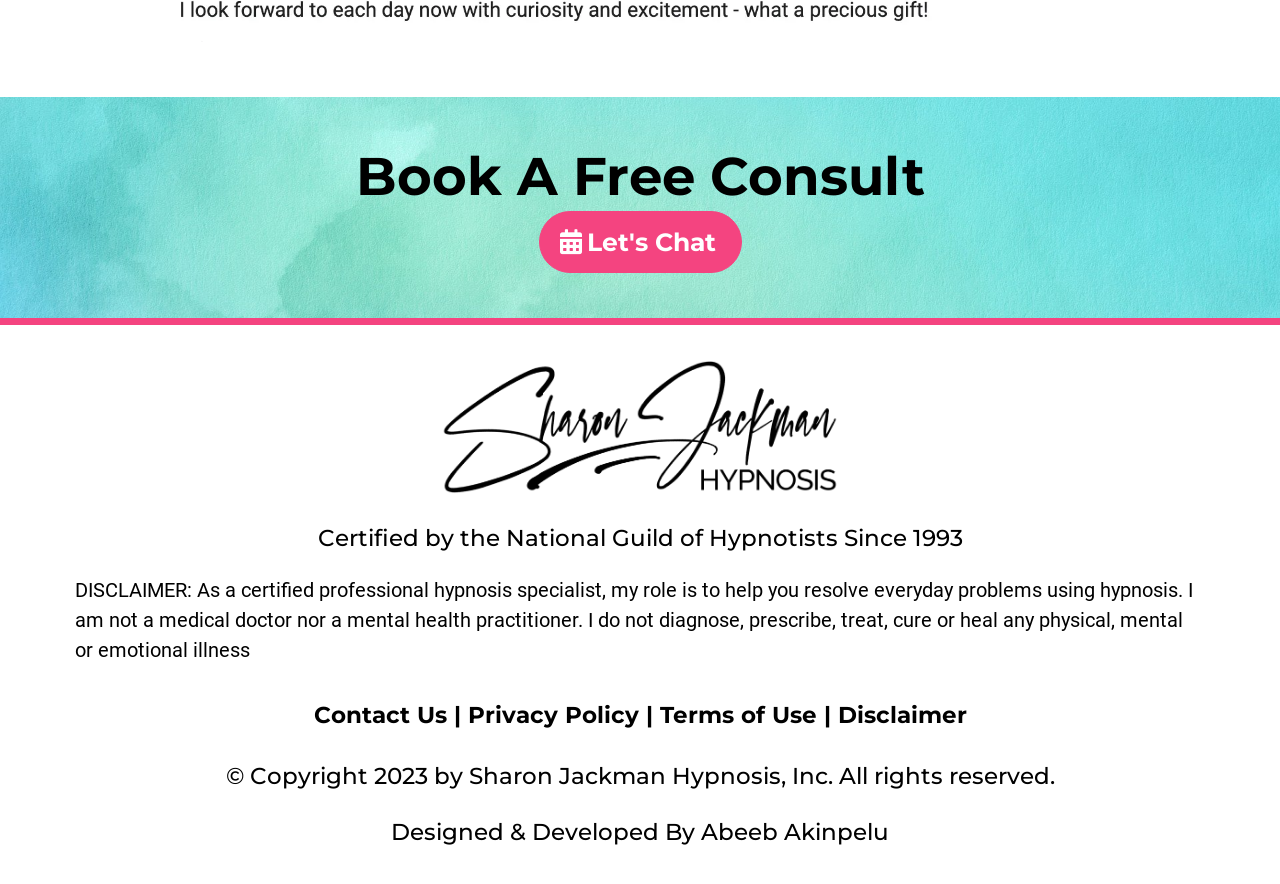Provide a brief response in the form of a single word or phrase:
What is the name of the certified professional hypnosis specialist?

Sharon Jackman